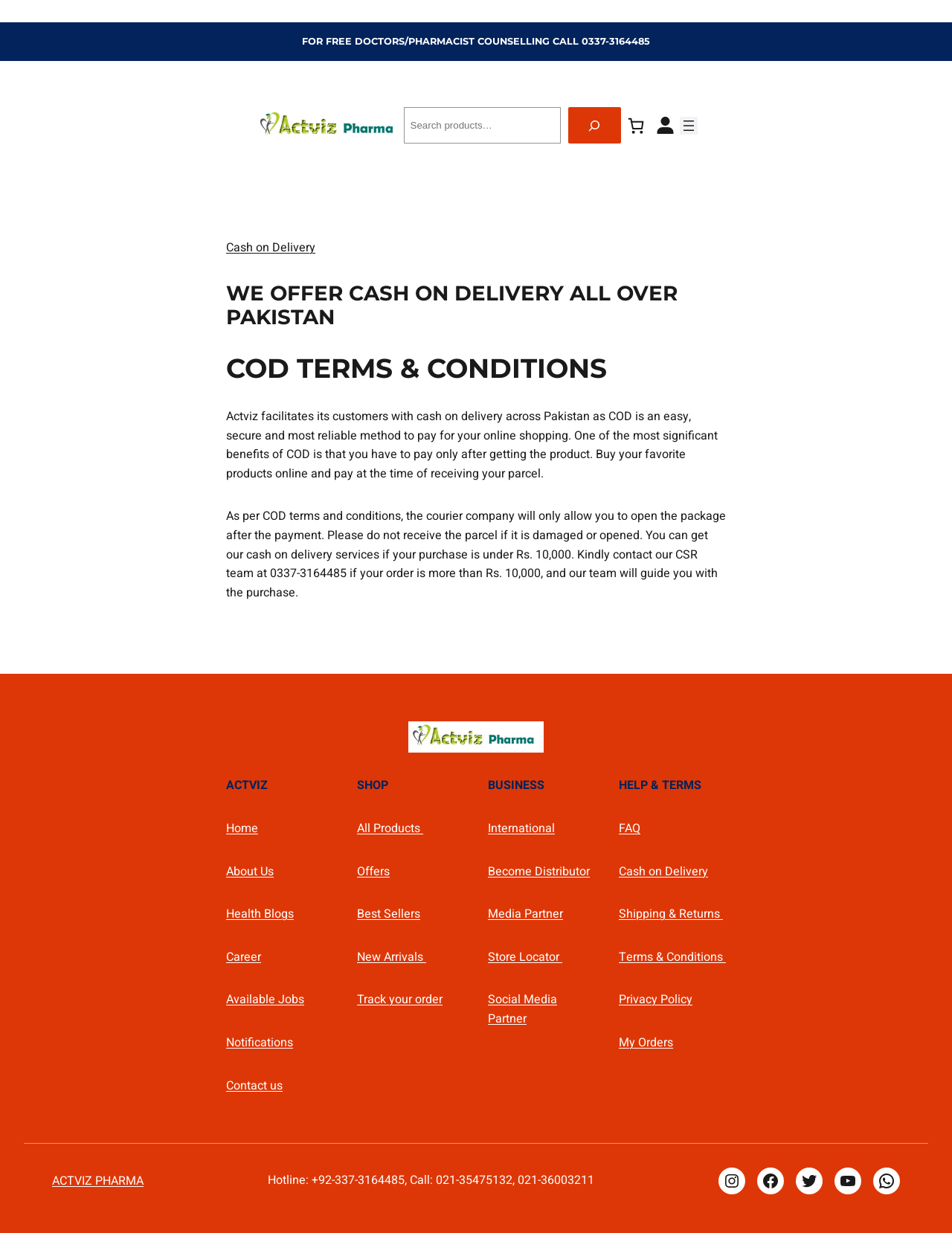What is the phone number for free doctor/pharmacist counseling?
Answer with a single word or phrase by referring to the visual content.

0337-3164485